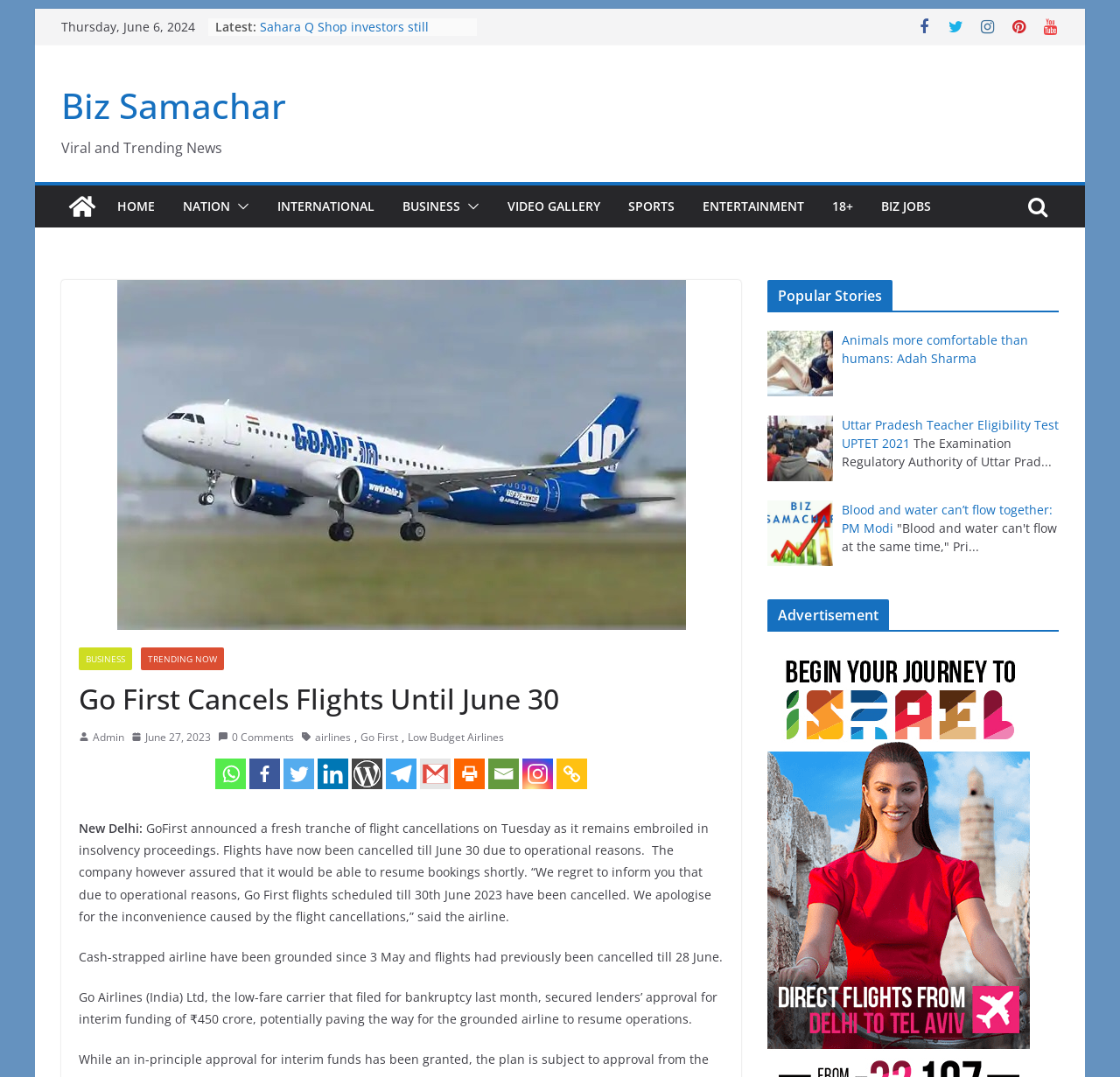Find the bounding box coordinates for the HTML element specified by: "aria-label="Copy Link" title="Copy Link"".

[0.497, 0.704, 0.524, 0.733]